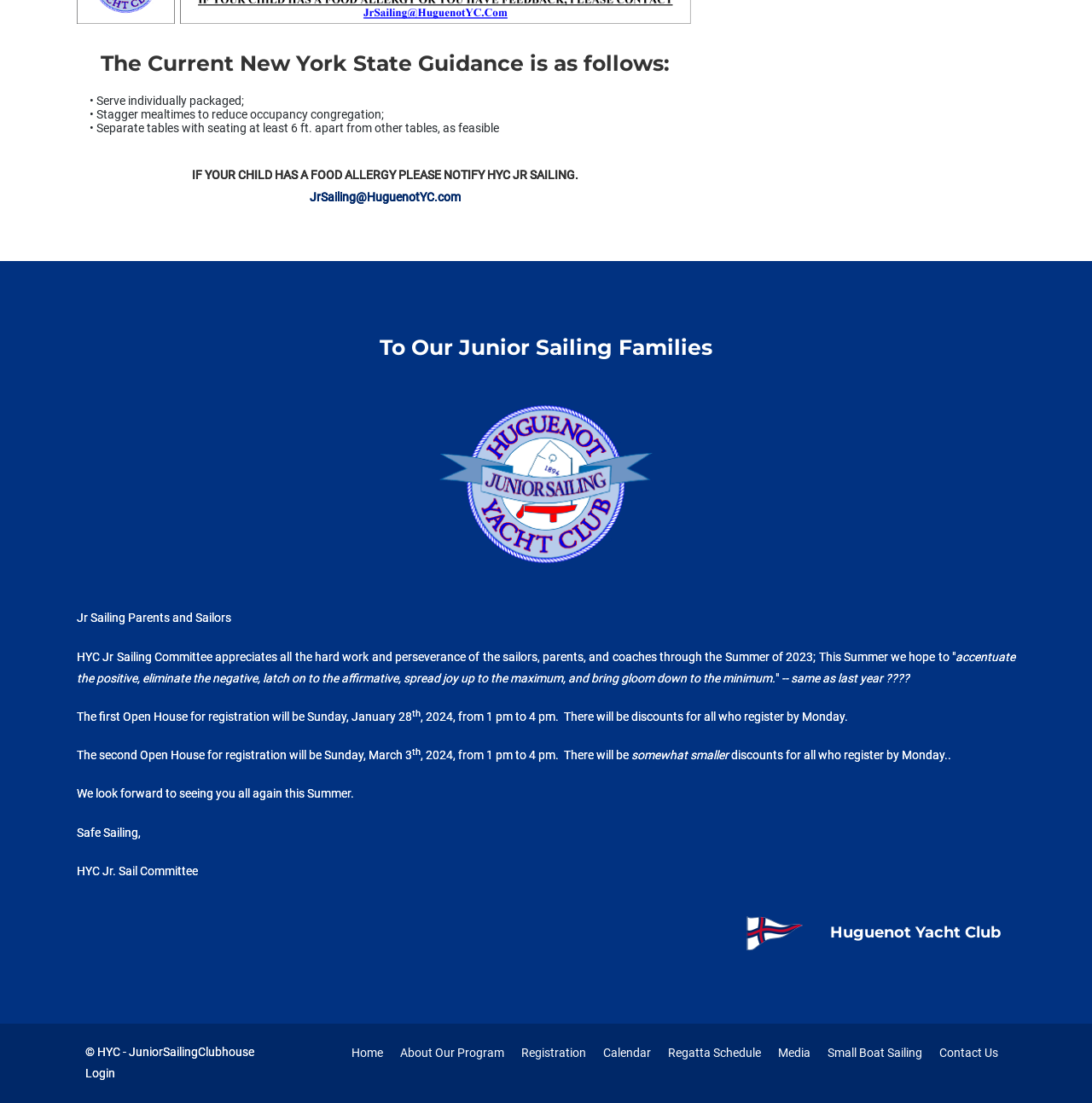Please identify the bounding box coordinates of where to click in order to follow the instruction: "Read about the editorial board".

None